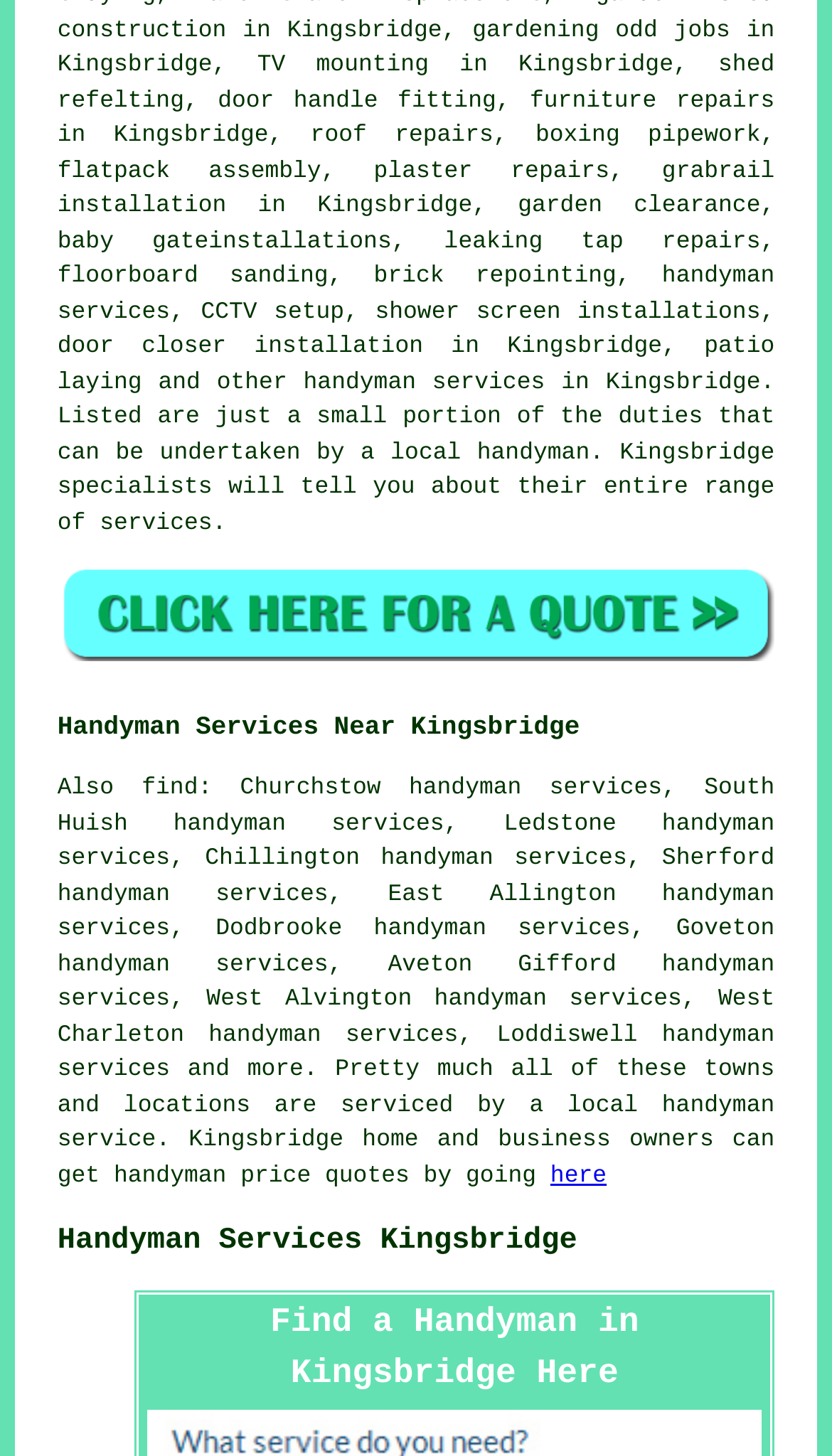Provide your answer to the question using just one word or phrase: What is the focus of the handyman services in Kingsbridge?

Home and business owners